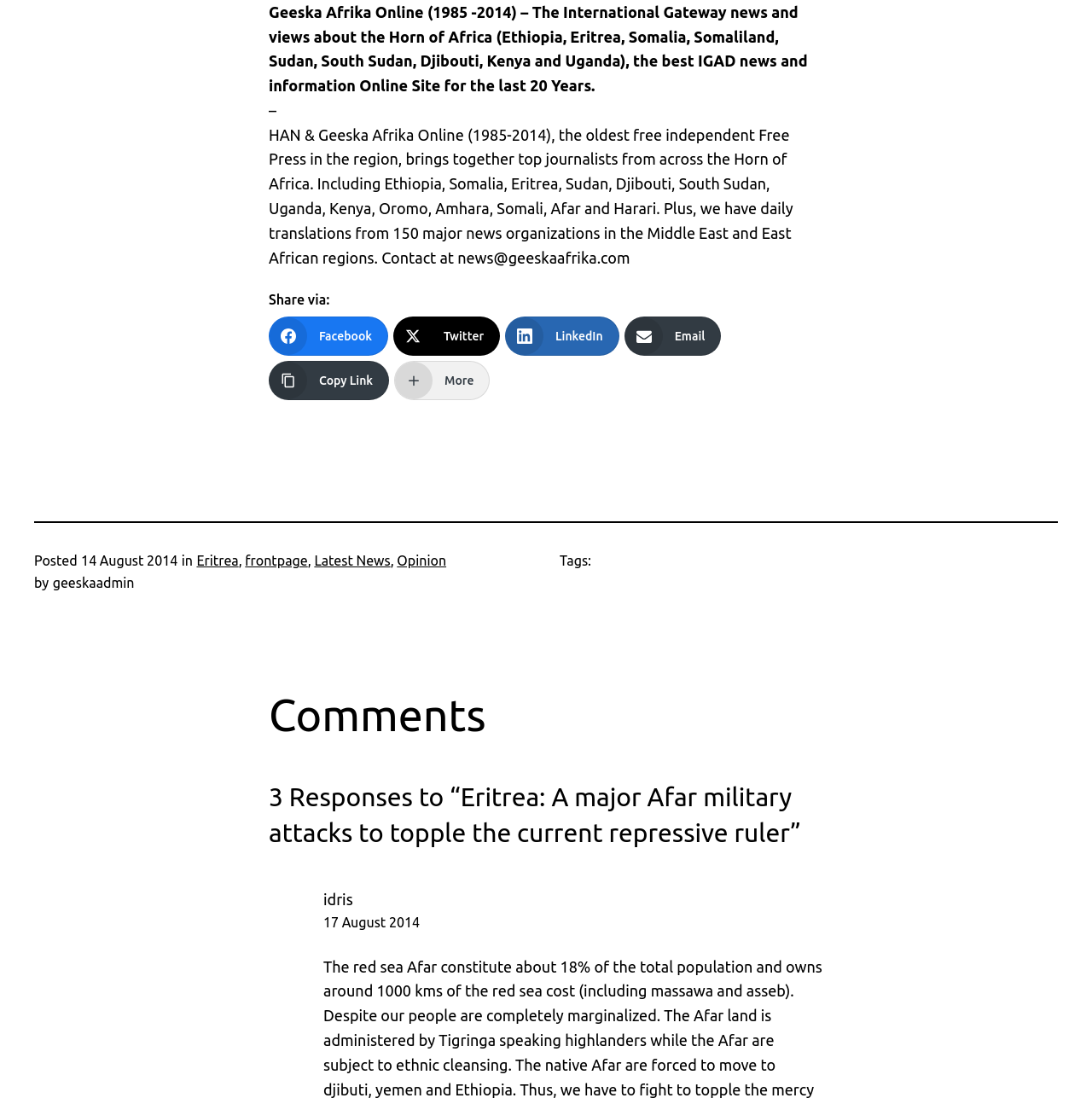Locate the bounding box coordinates of the segment that needs to be clicked to meet this instruction: "Read the post from geeskaadmin".

[0.048, 0.524, 0.123, 0.538]